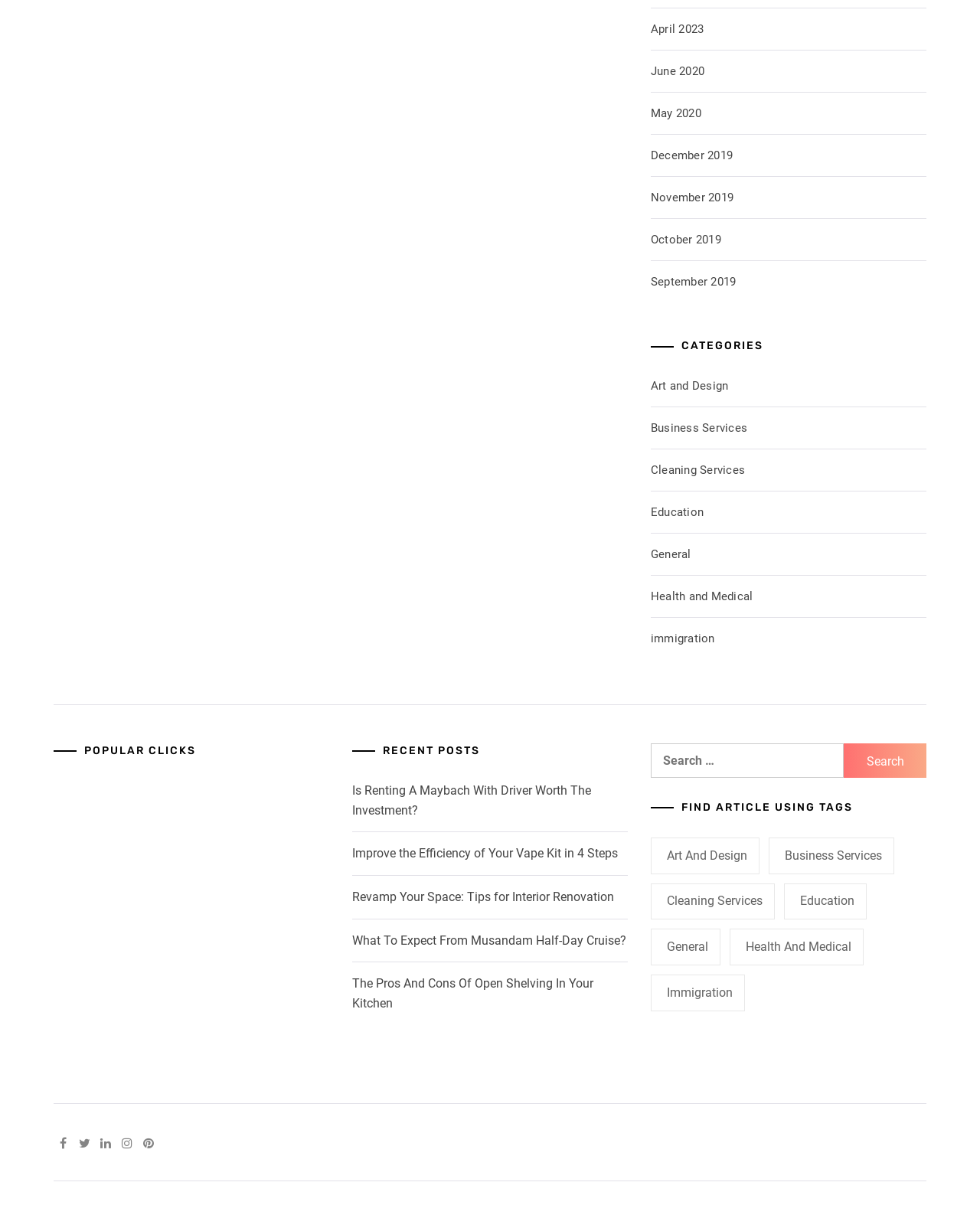Find the bounding box coordinates of the element's region that should be clicked in order to follow the given instruction: "Go to Home". The coordinates should consist of four float numbers between 0 and 1, i.e., [left, top, right, bottom].

None